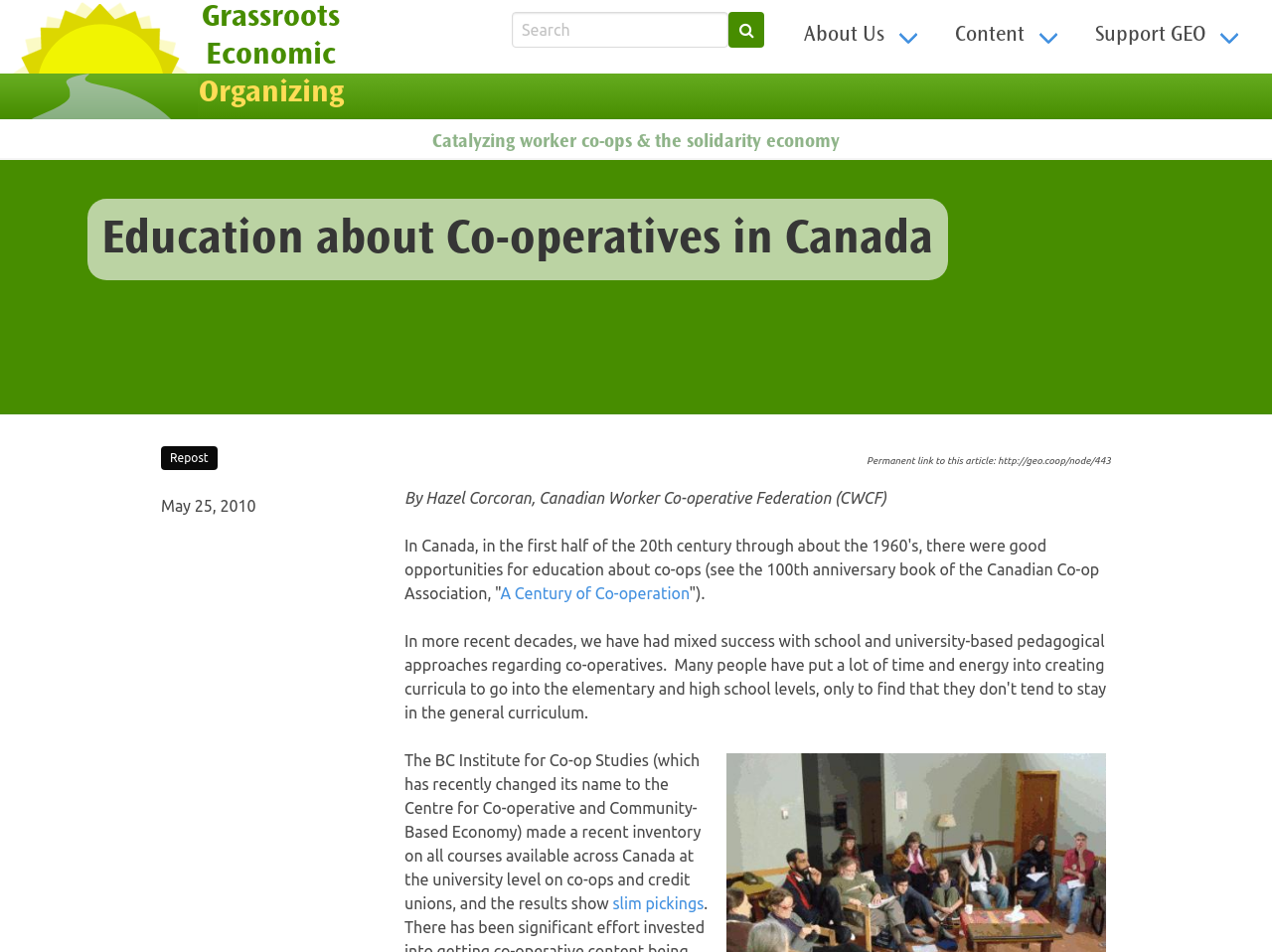Specify the bounding box coordinates of the area to click in order to execute this command: 'Click on Repost'. The coordinates should consist of four float numbers ranging from 0 to 1, and should be formatted as [left, top, right, bottom].

[0.127, 0.468, 0.171, 0.493]